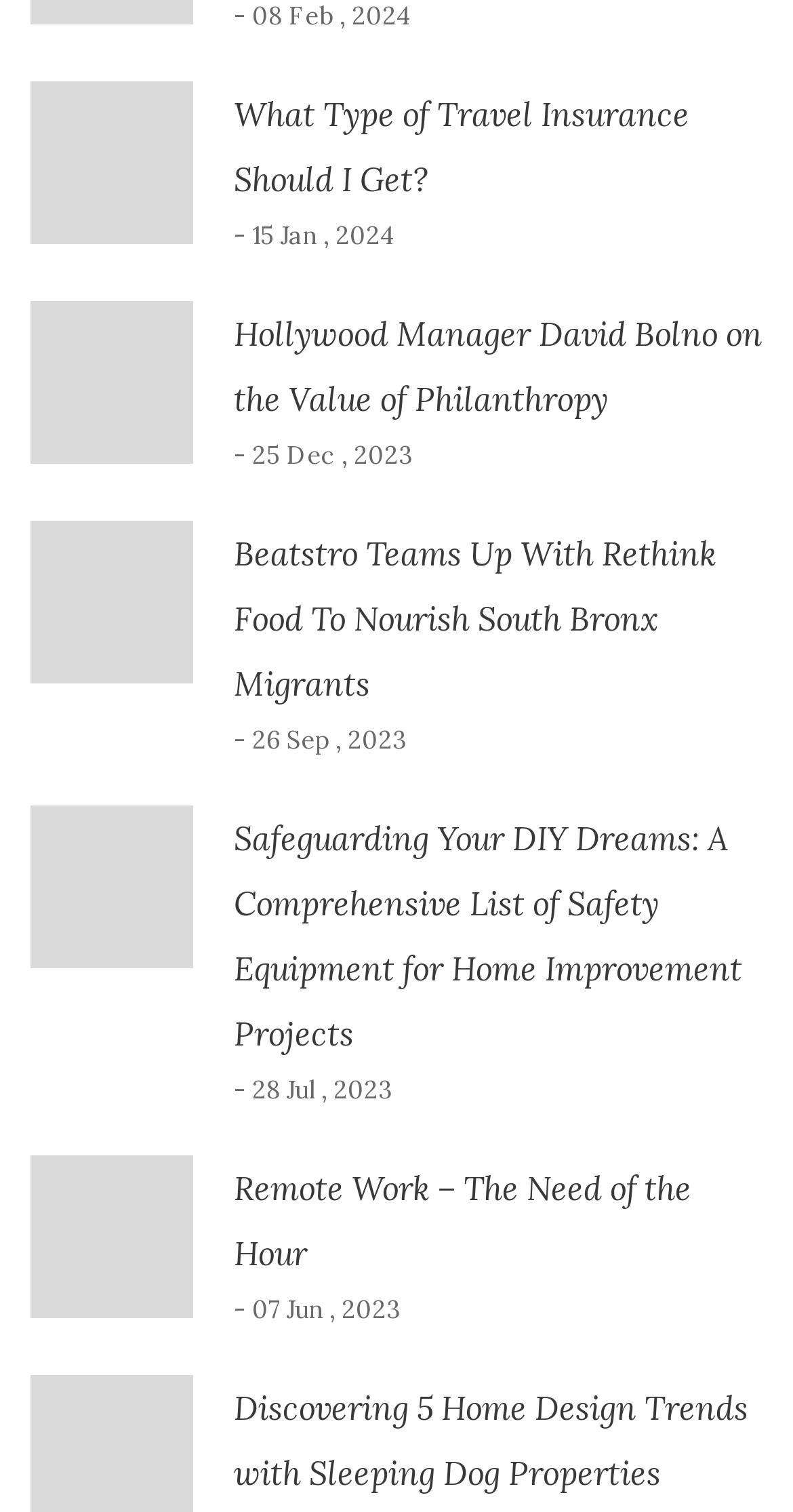What is the vertical position of the link 'Remote Work – The Need of the Hour'?
By examining the image, provide a one-word or phrase answer.

Below the middle